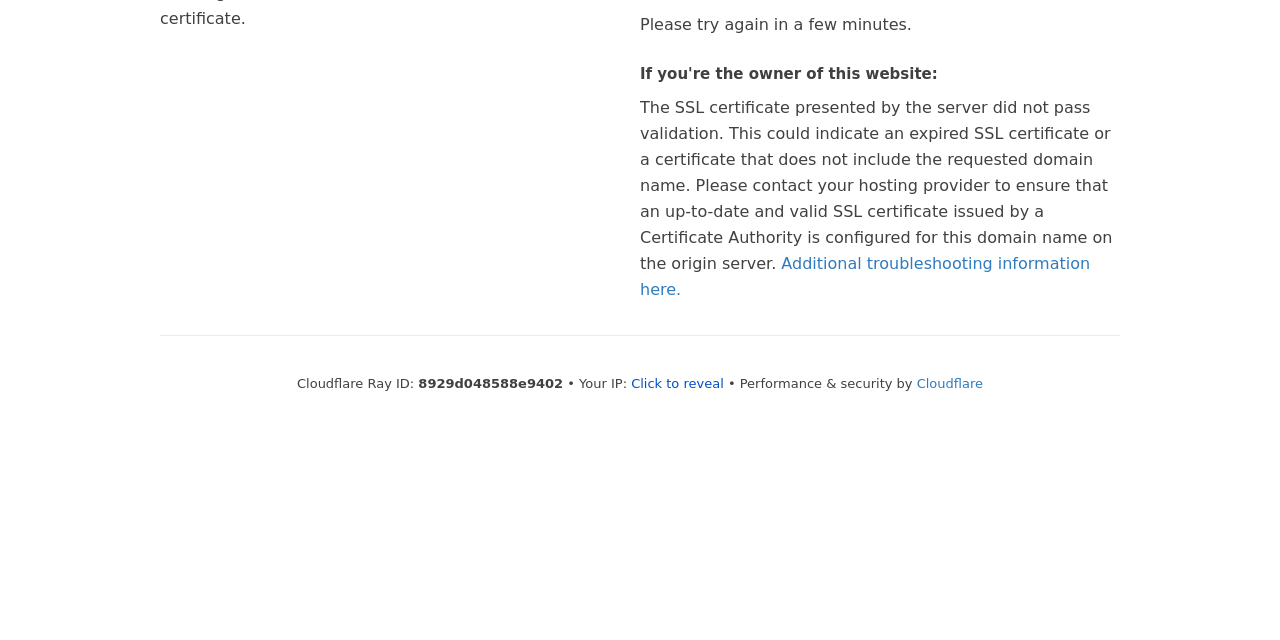Provide the bounding box coordinates in the format (top-left x, top-left y, bottom-right x, bottom-right y). All values are floating point numbers between 0 and 1. Determine the bounding box coordinate of the UI element described as: Click to reveal

[0.493, 0.587, 0.565, 0.61]